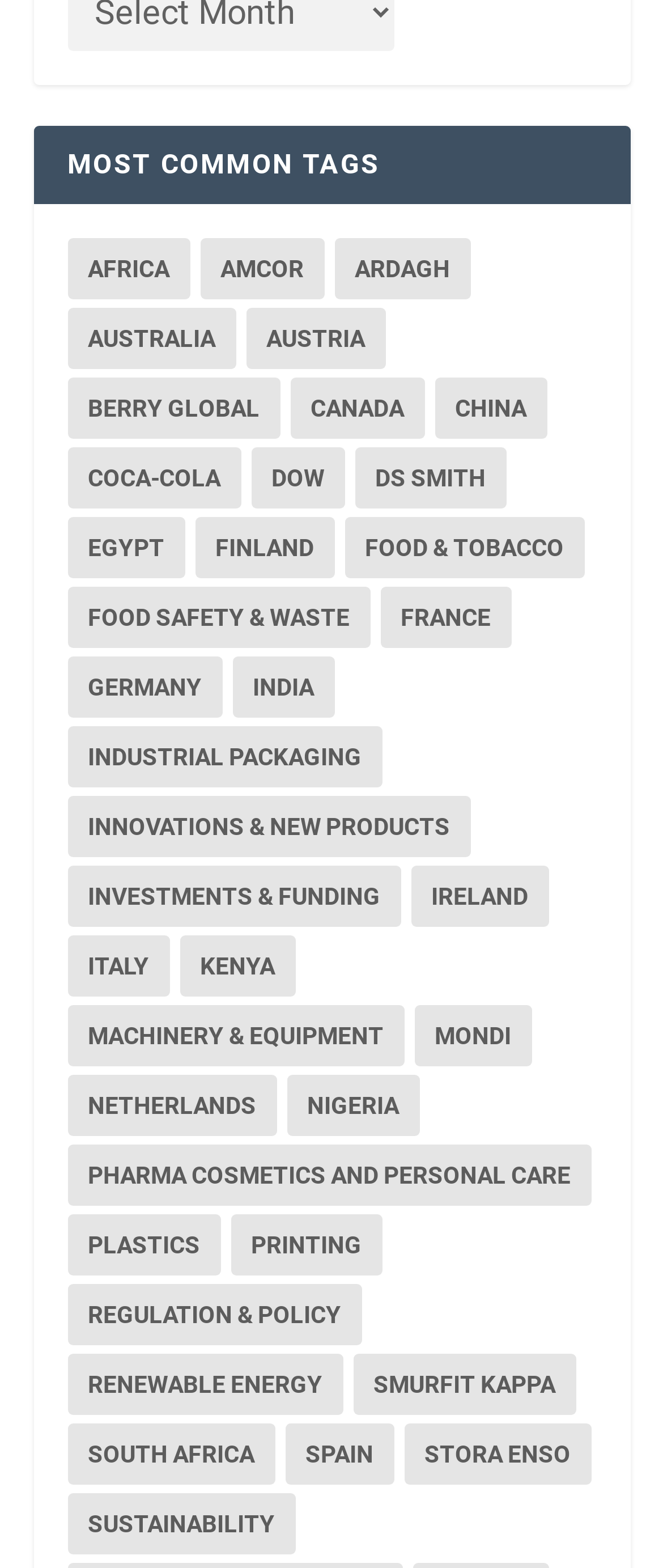What is the main category of the webpage?
Using the information from the image, give a concise answer in one word or a short phrase.

Packaging